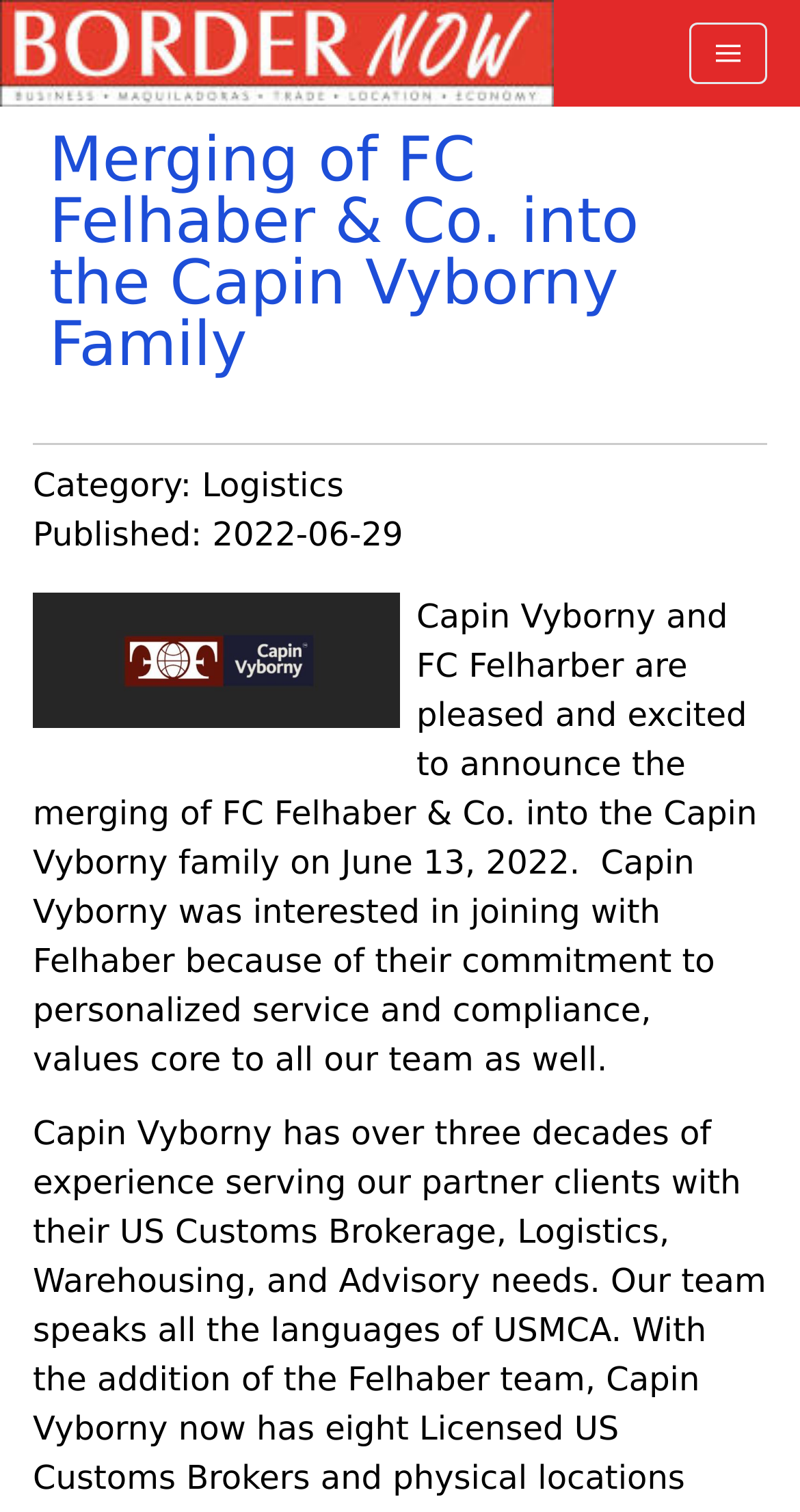Please respond to the question with a concise word or phrase:
When was this article published?

2022-06-29